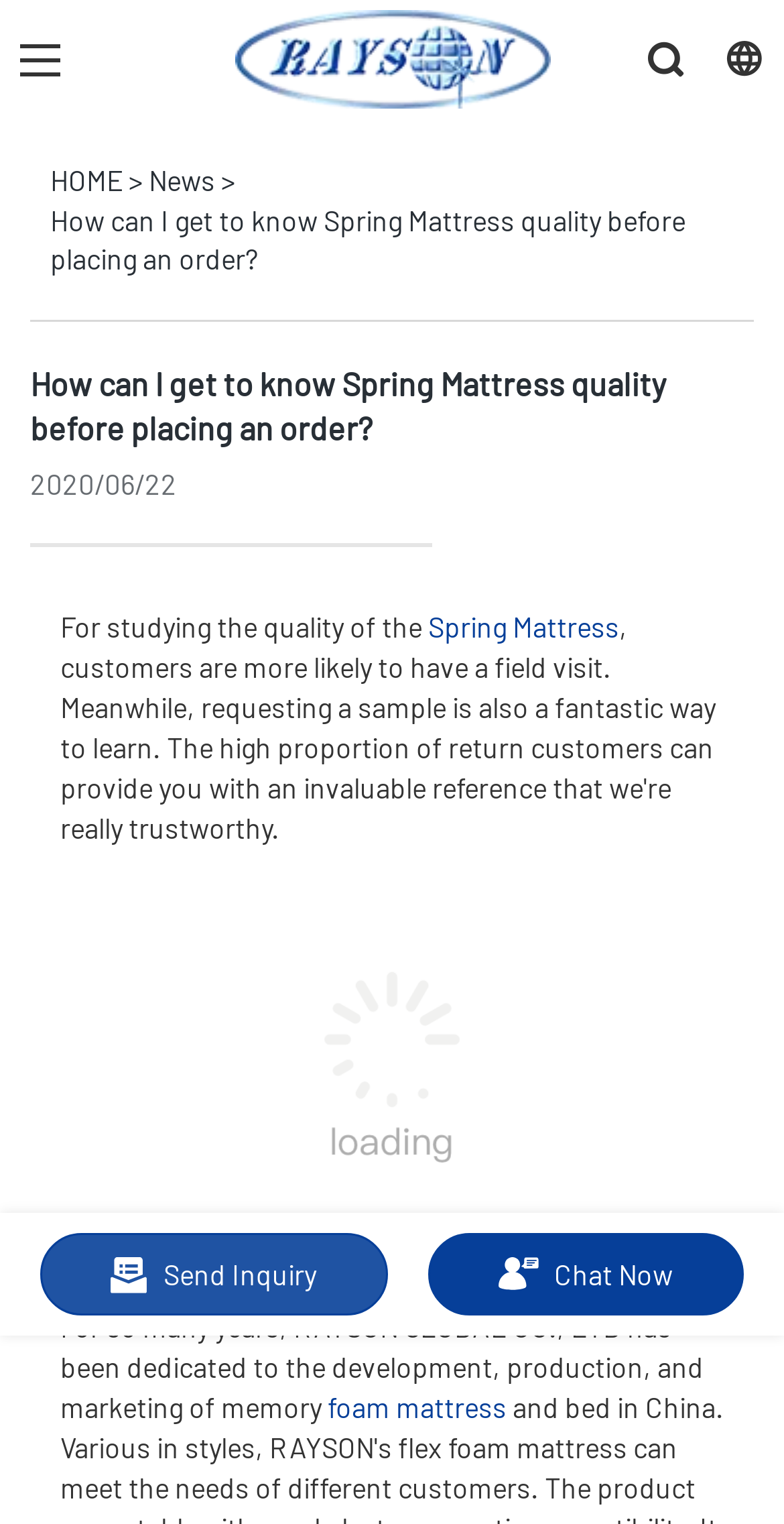Please determine the headline of the webpage and provide its content.

How can I get to know Spring Mattress quality before placing an order?